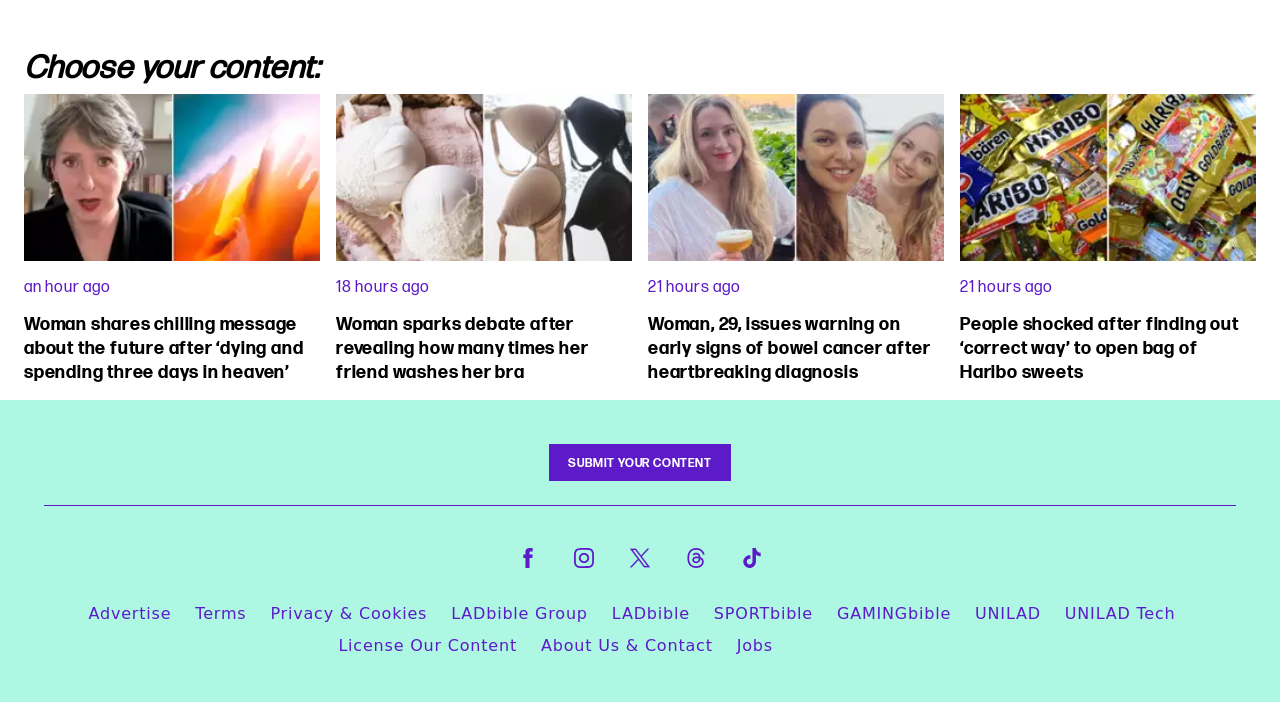Show the bounding box coordinates for the HTML element as described: "LADbible Group".

[0.353, 0.843, 0.459, 0.904]